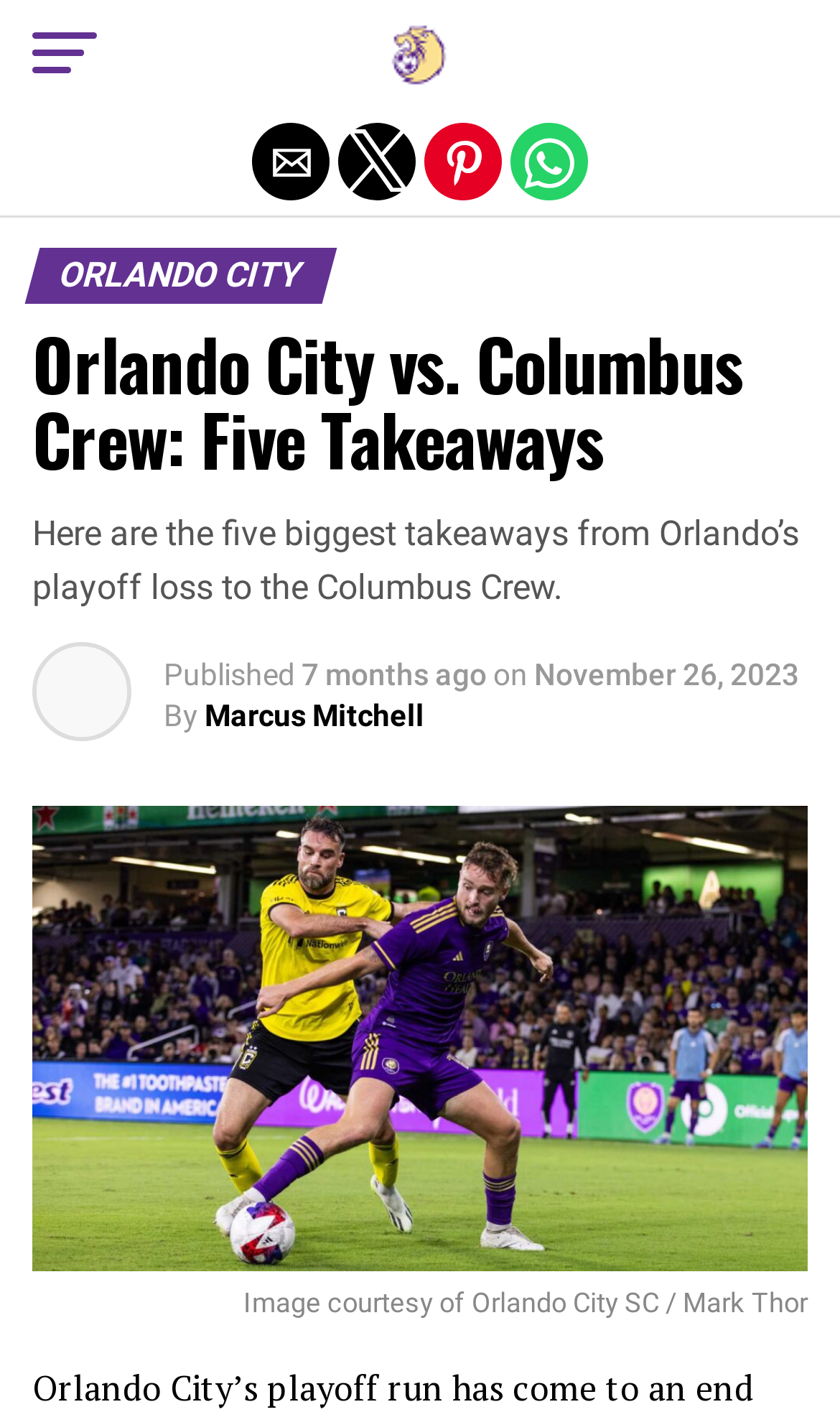Give the bounding box coordinates for the element described as: "aria-label="Share by whatsapp"".

[0.608, 0.087, 0.7, 0.142]